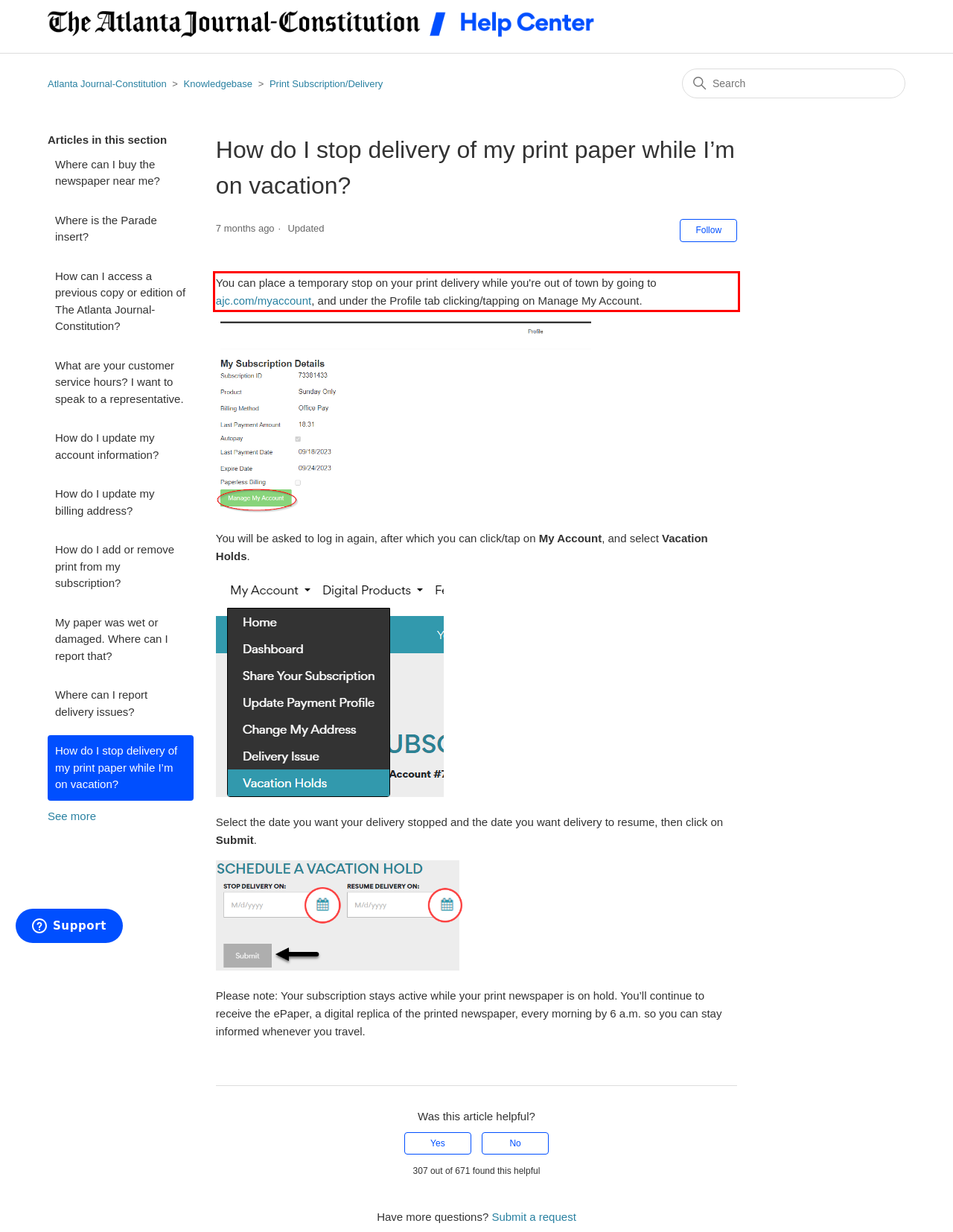You are looking at a screenshot of a webpage with a red rectangle bounding box. Use OCR to identify and extract the text content found inside this red bounding box.

You can place a temporary stop on your print delivery while you're out of town by going to ajc.com/myaccount, and under the Profile tab clicking/tapping on Manage My Account.